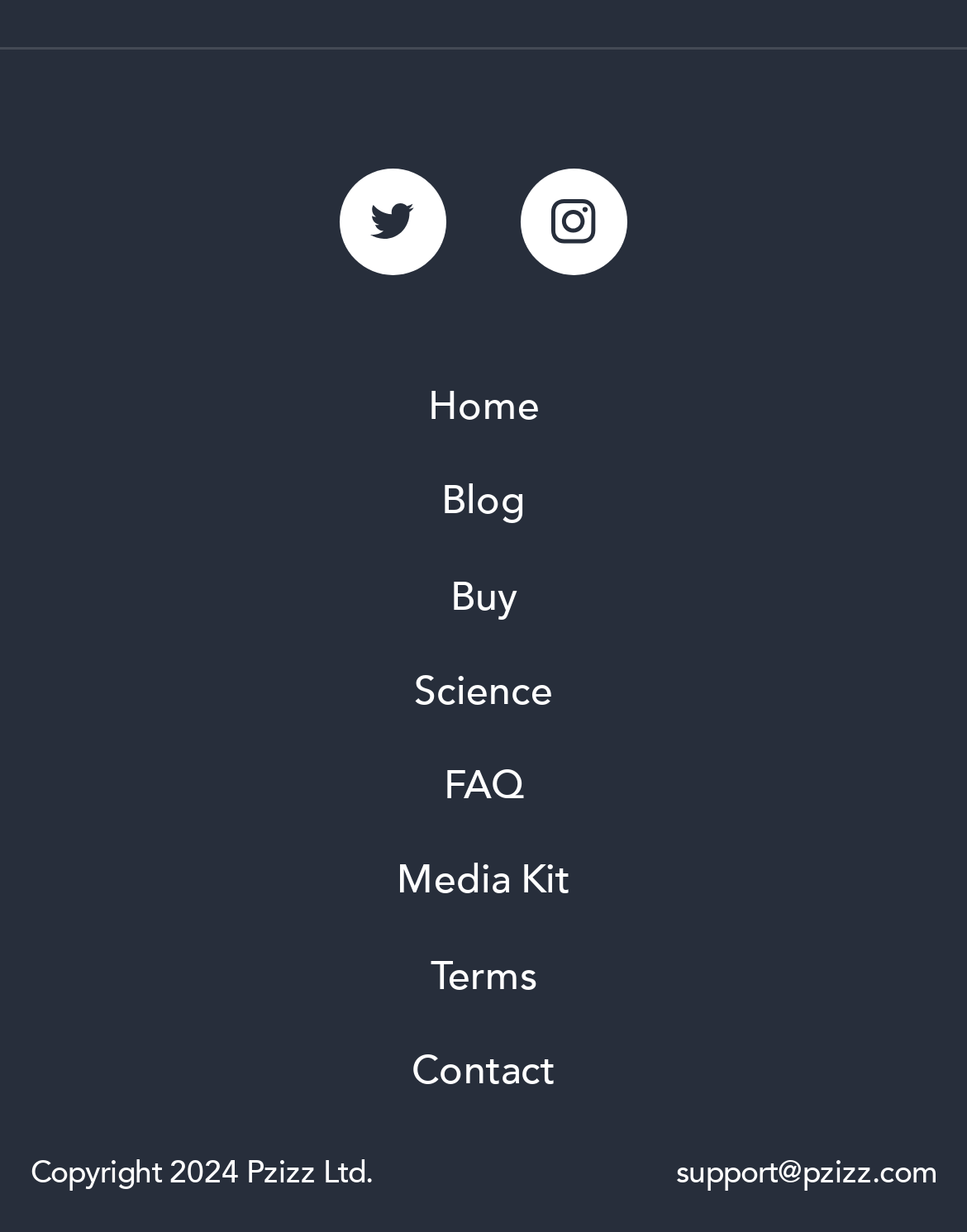Indicate the bounding box coordinates of the clickable region to achieve the following instruction: "View Science page."

[0.013, 0.524, 0.987, 0.601]